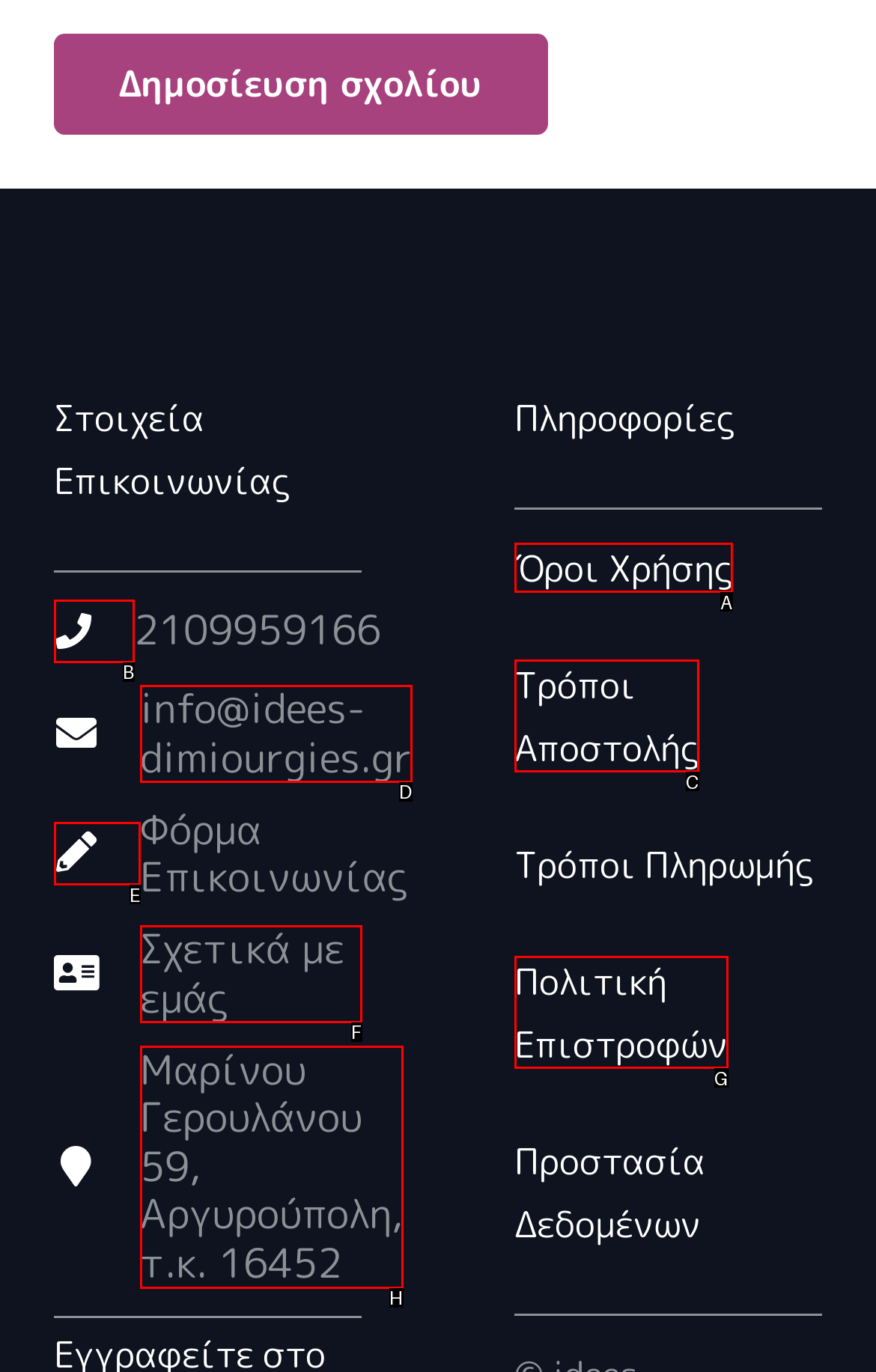Select the HTML element that needs to be clicked to perform the task: Contact via phone number. Reply with the letter of the chosen option.

B